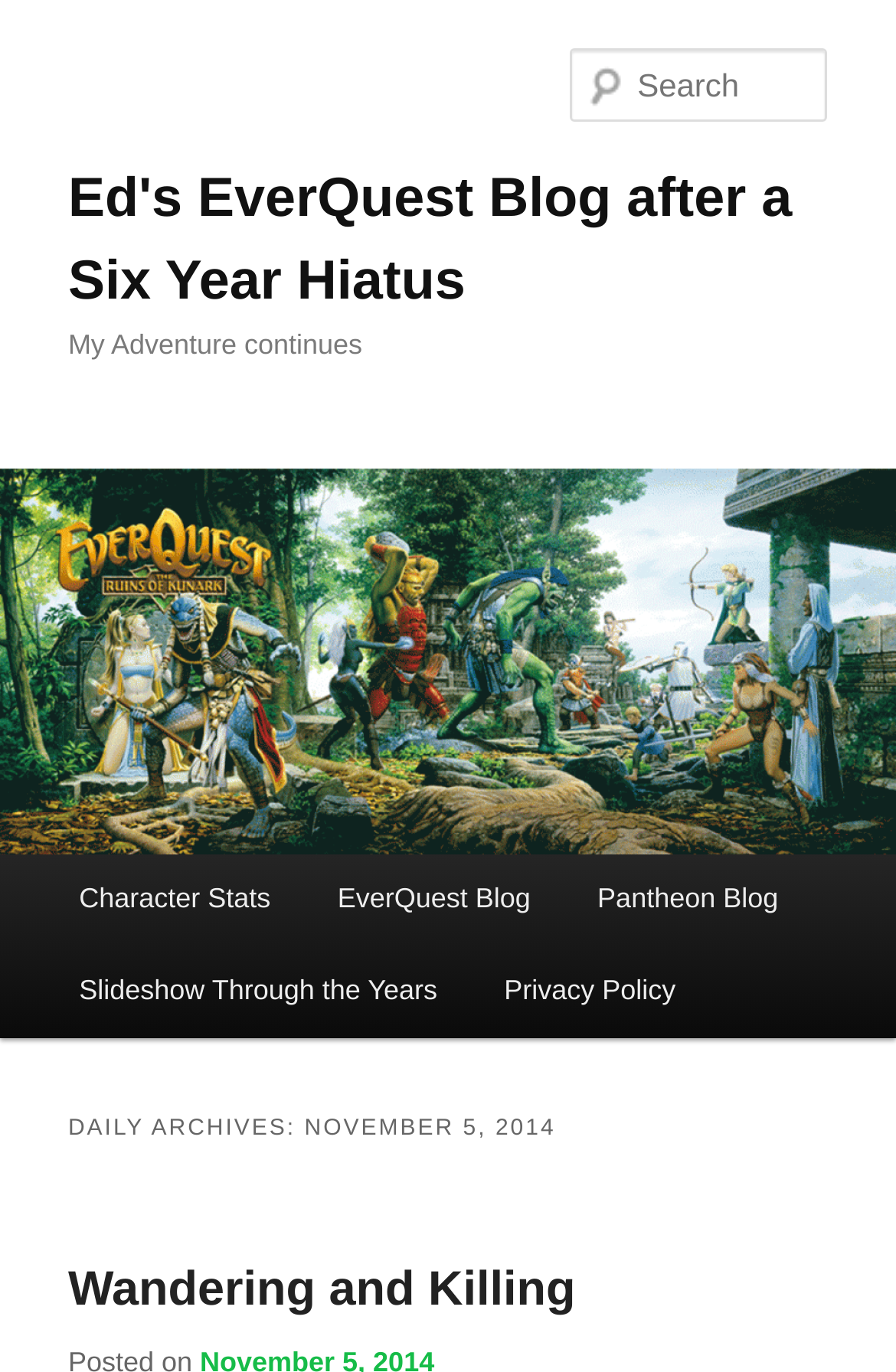Locate the bounding box coordinates of the area where you should click to accomplish the instruction: "Search for something".

[0.637, 0.035, 0.924, 0.089]